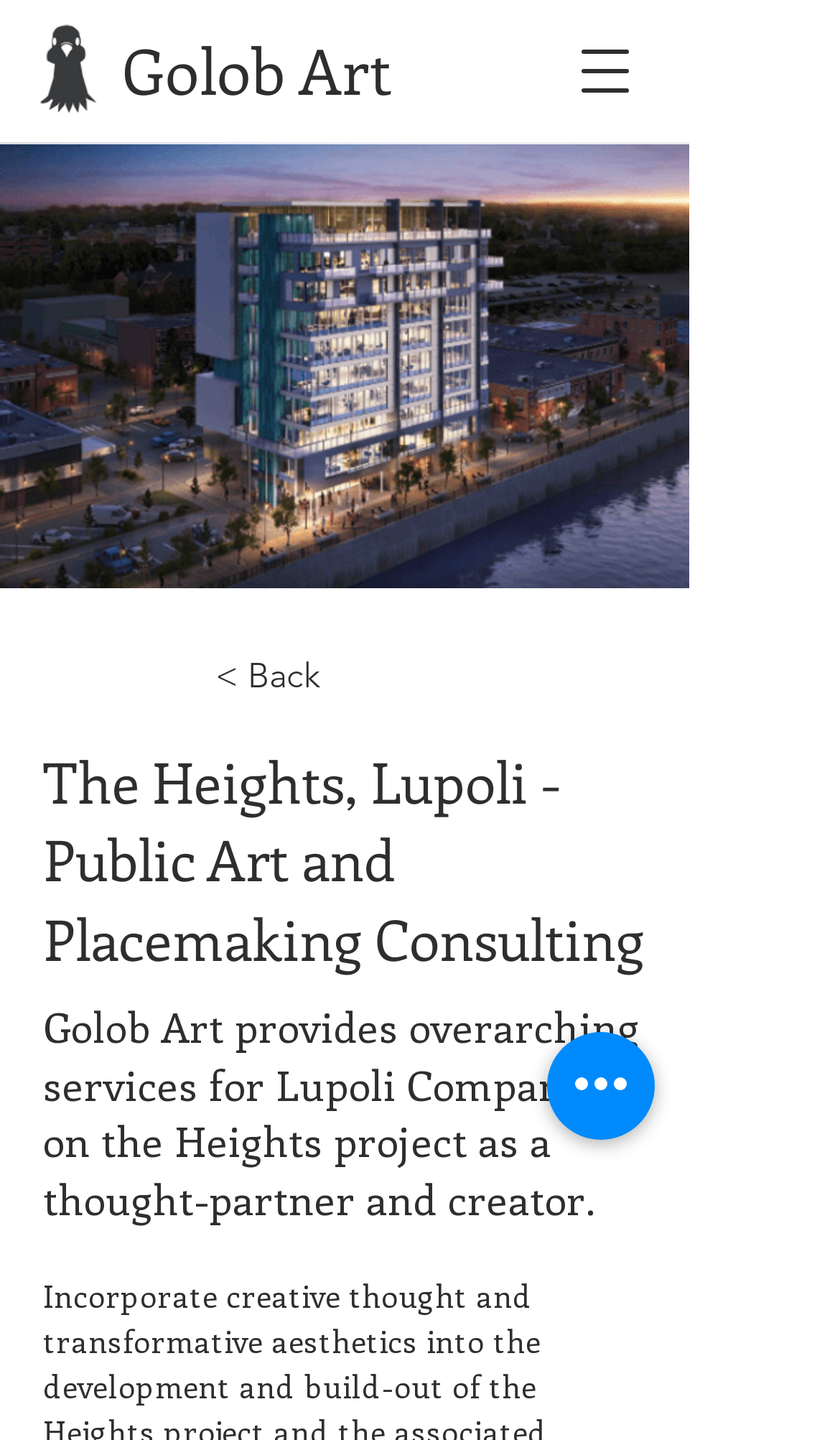What is the type of image displayed on the webpage?
Kindly offer a comprehensive and detailed response to the question.

The answer can be found by looking at the image element 'Logo JPG-01_edited.png' which suggests that the image displayed on the webpage is a logo.